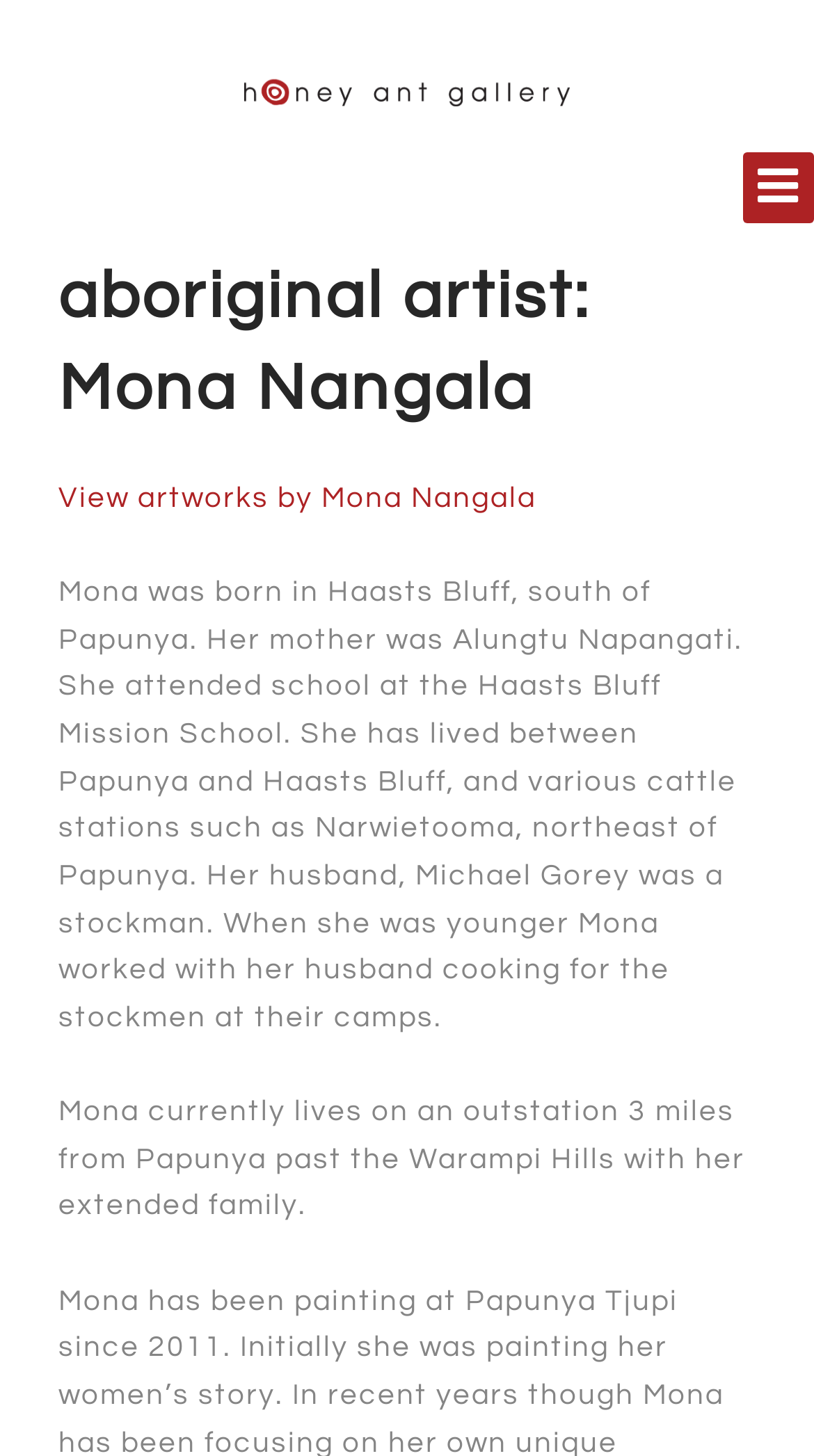Please provide the bounding box coordinates for the UI element as described: "Bumpers By Vehicle". The coordinates must be four floats between 0 and 1, represented as [left, top, right, bottom].

None